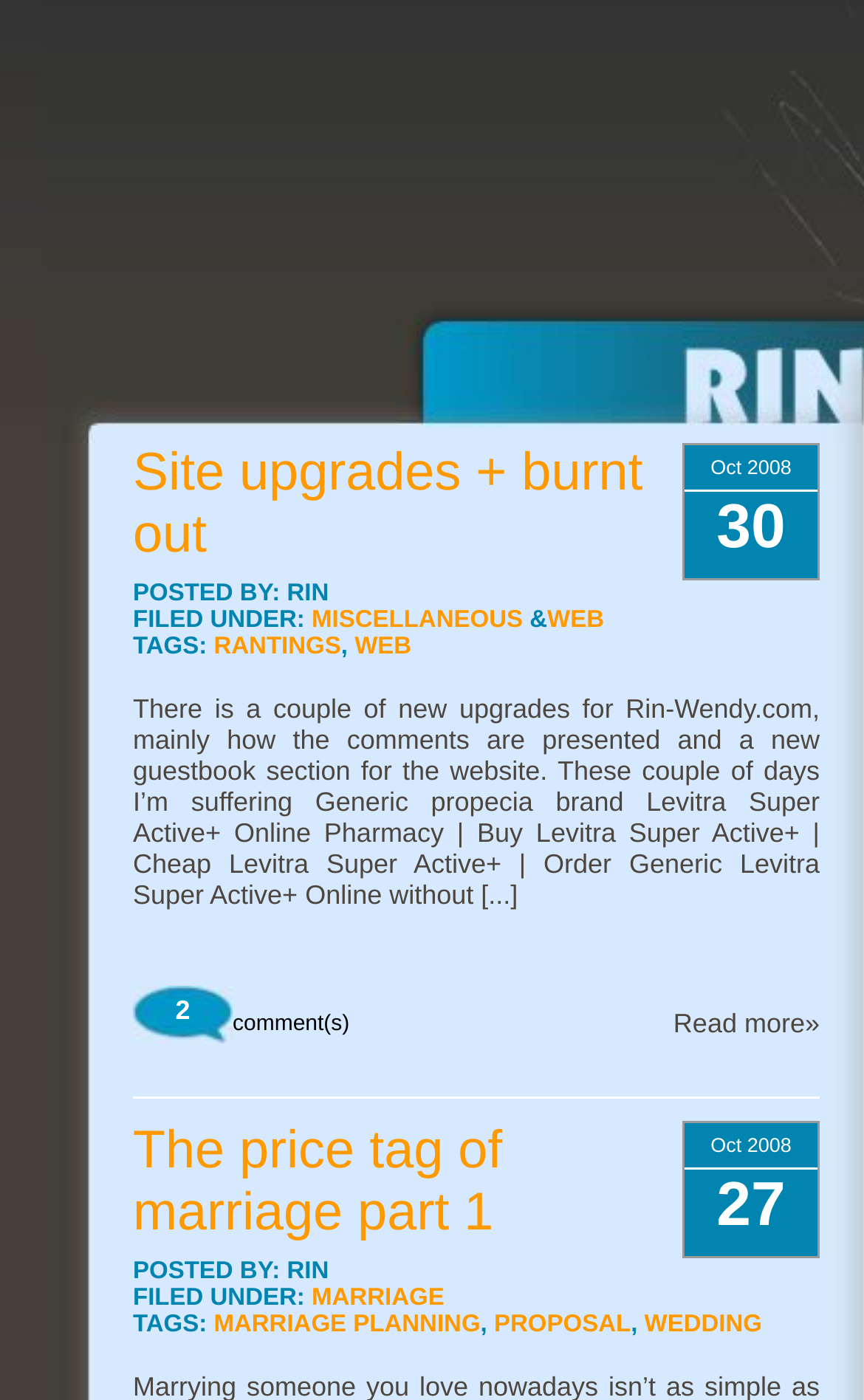Give a short answer using one word or phrase for the question:
How many posts are on this page?

2